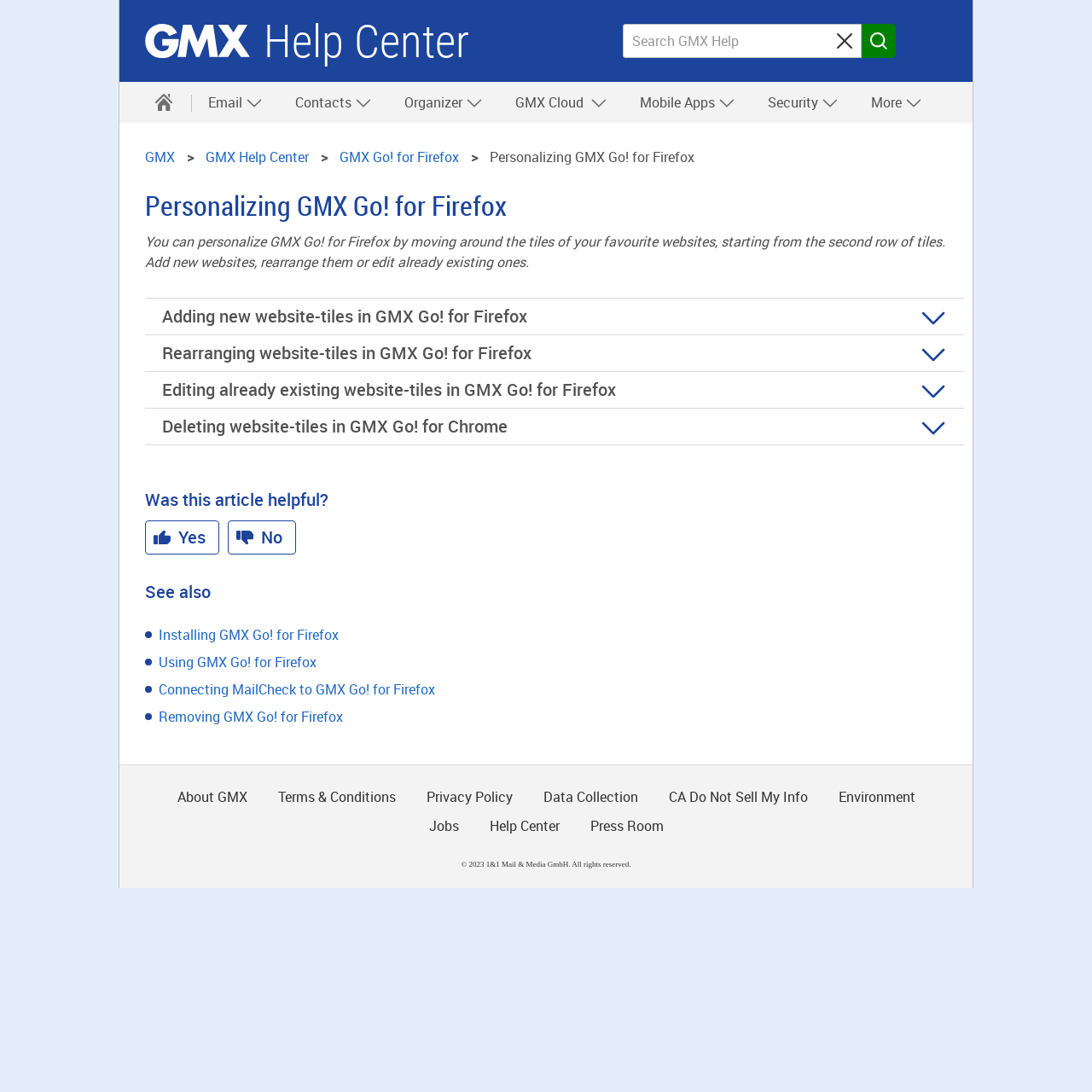Identify and provide the bounding box coordinates of the UI element described: "Using GMX Go! for Firefox". The coordinates should be formatted as [left, top, right, bottom], with each number being a float between 0 and 1.

[0.145, 0.598, 0.29, 0.615]